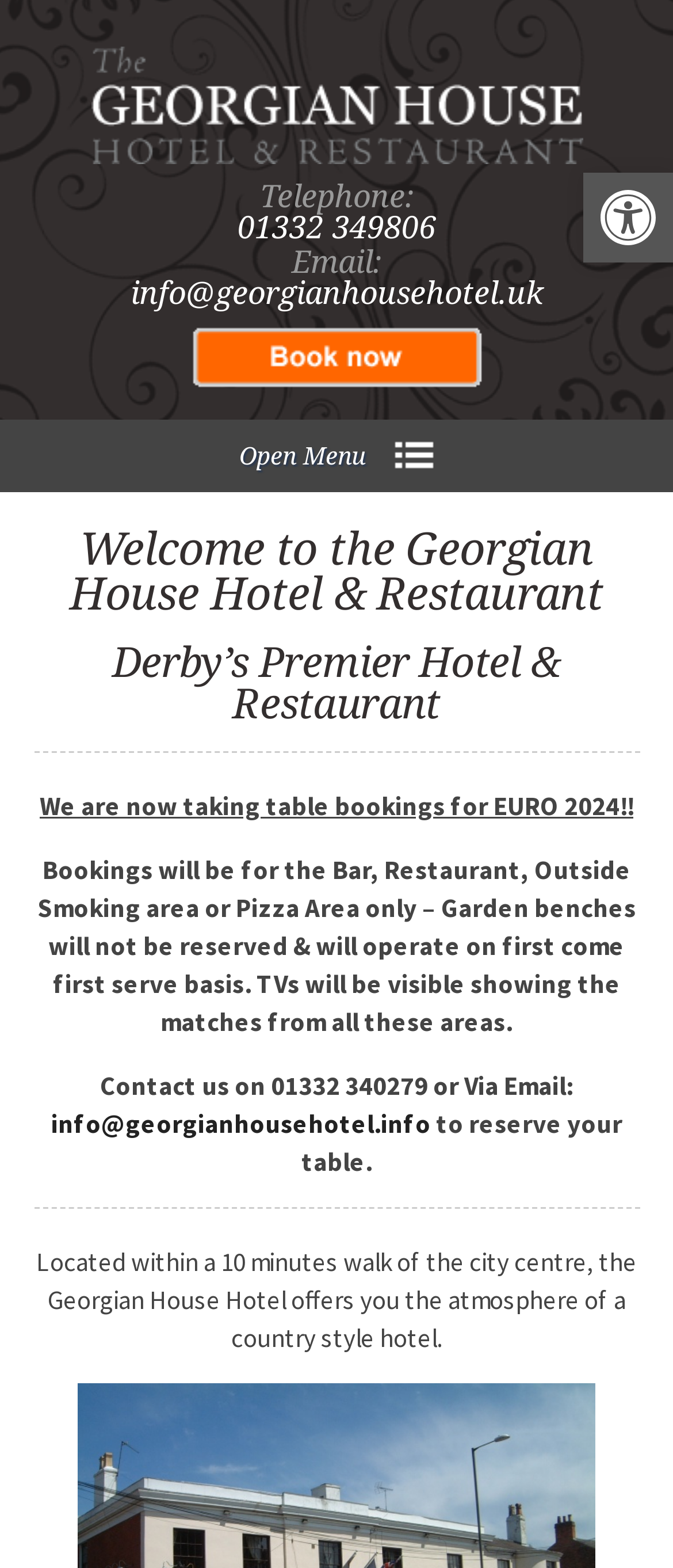How can you book a table for EURO 2024?
Refer to the image and provide a thorough answer to the question.

I found this information by reading the static text elements that mention EURO 2024 and the instructions on how to book a table, which include contacting a specific phone number or sending an email.